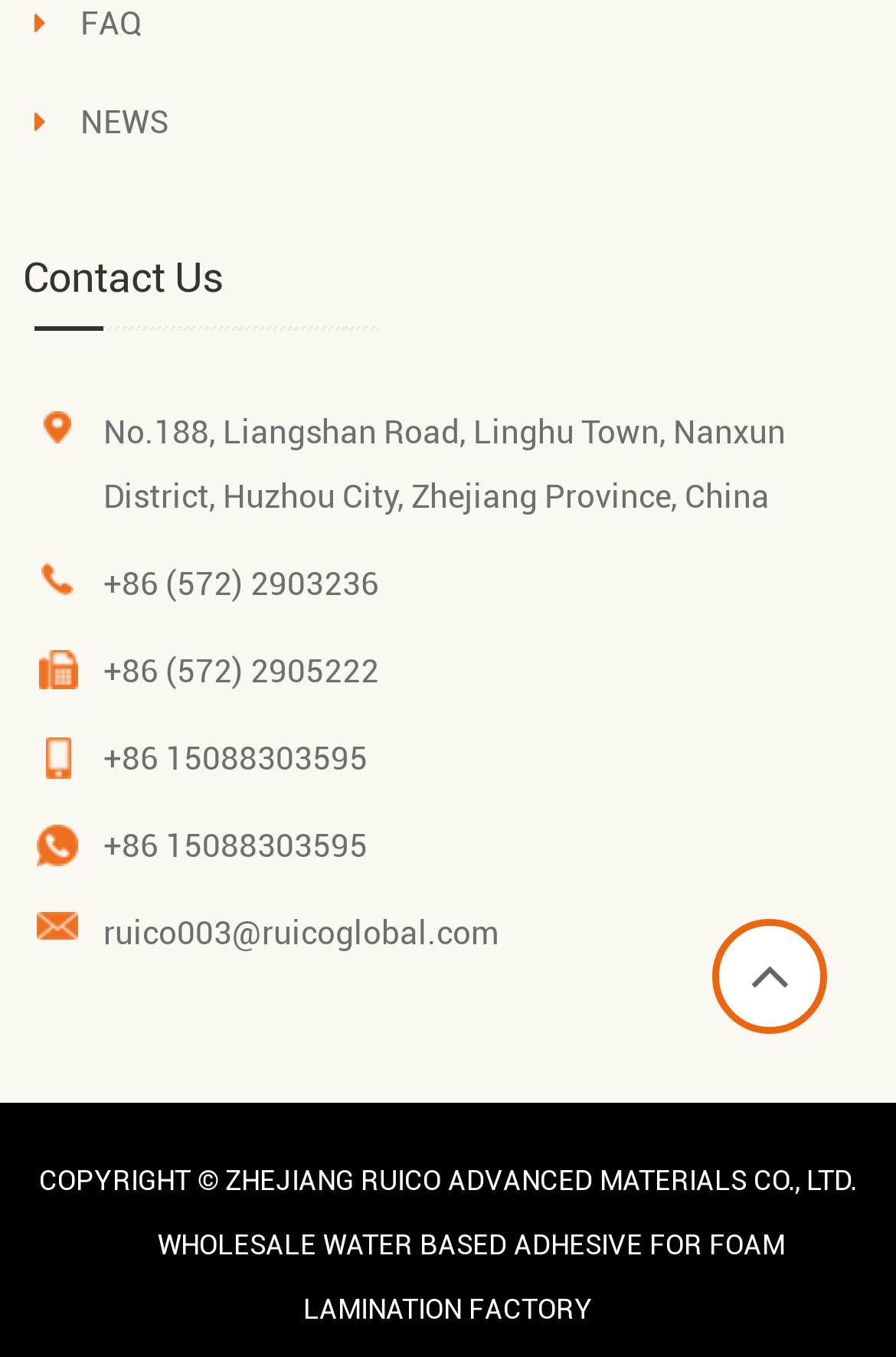Locate the bounding box coordinates of the item that should be clicked to fulfill the instruction: "View site map".

None